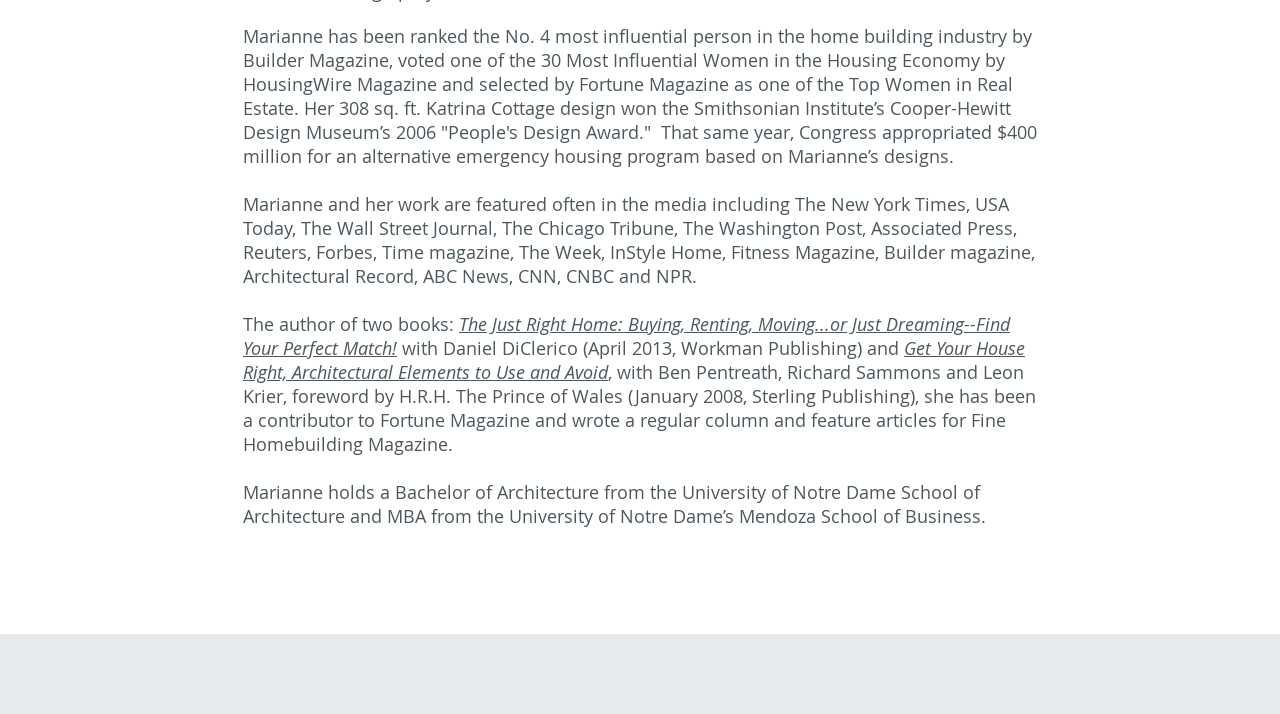Highlight the bounding box of the UI element that corresponds to this description: "PRESS".

[0.51, 0.933, 0.546, 0.955]